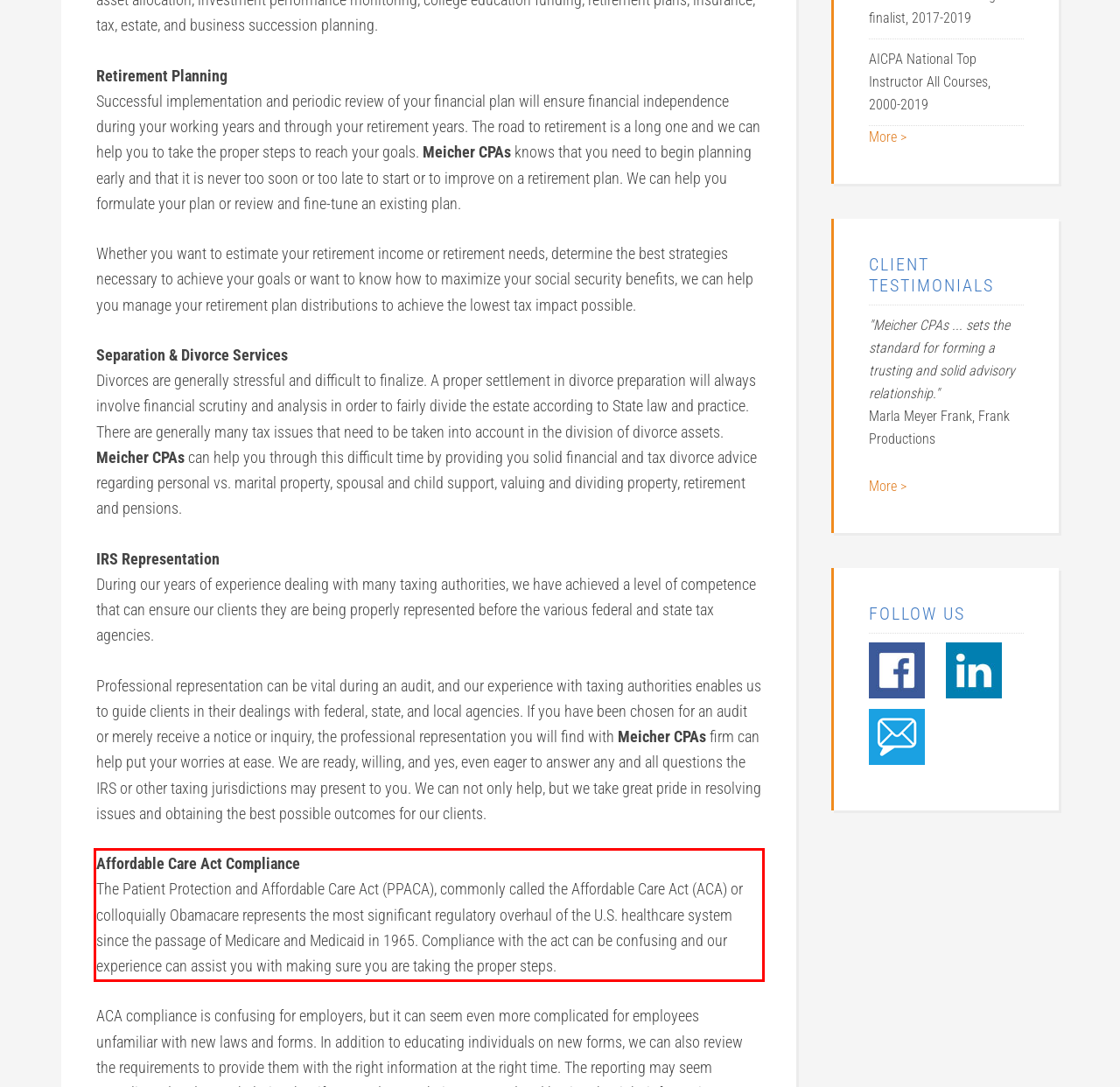Examine the screenshot of the webpage, locate the red bounding box, and generate the text contained within it.

Affordable Care Act Compliance The Patient Protection and Affordable Care Act (PPACA), commonly called the Affordable Care Act (ACA) or colloquially Obamacare represents the most significant regulatory overhaul of the U.S. healthcare system since the passage of Medicare and Medicaid in 1965. Compliance with the act can be confusing and our experience can assist you with making sure you are taking the proper steps.